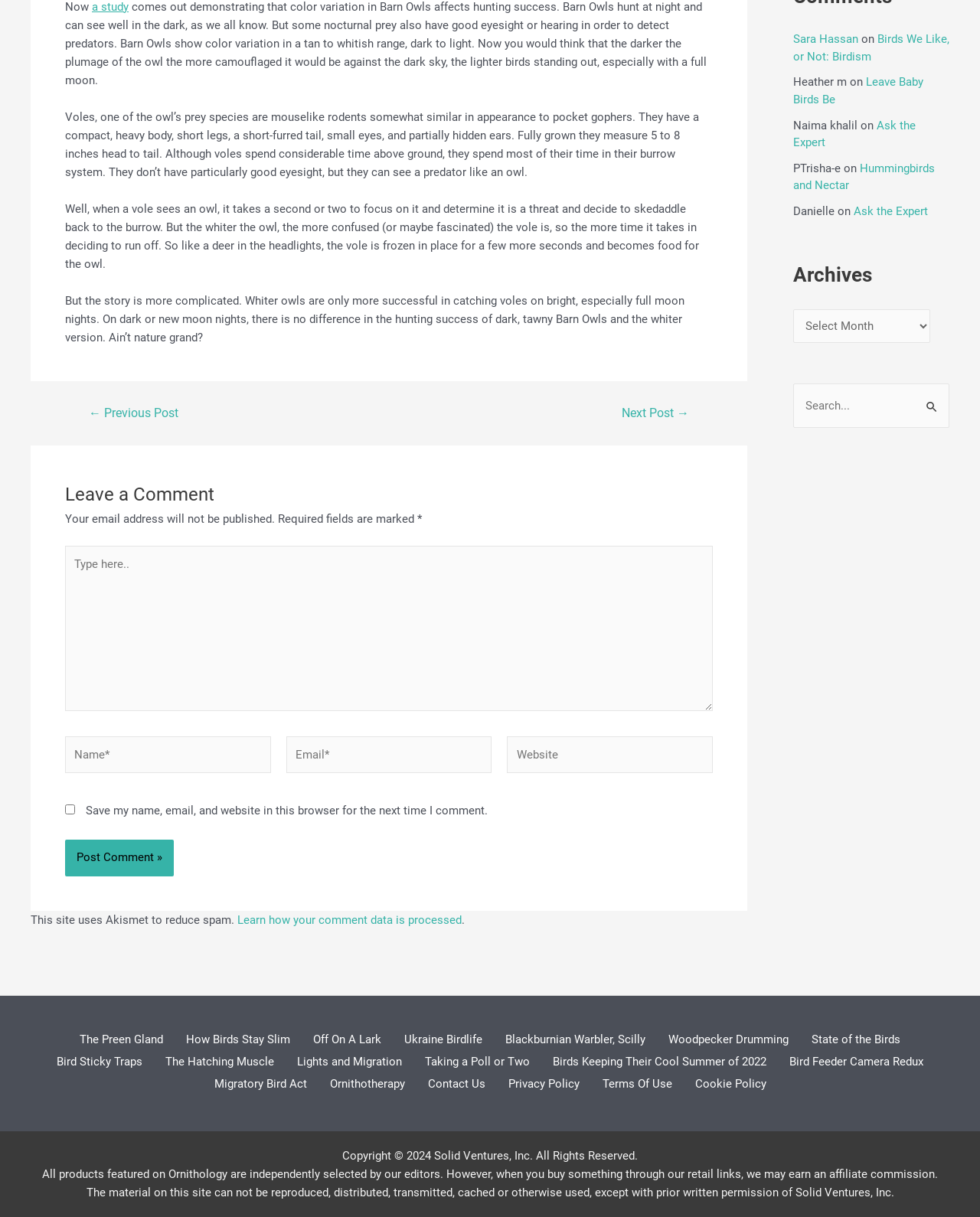Refer to the image and provide a thorough answer to this question:
What is the purpose of the 'Archives' section?

The 'Archives' section appears to be a dropdown menu that allows users to access past articles, as it is labeled as 'Archives' and has a combobox element, which is typically used for selecting options.